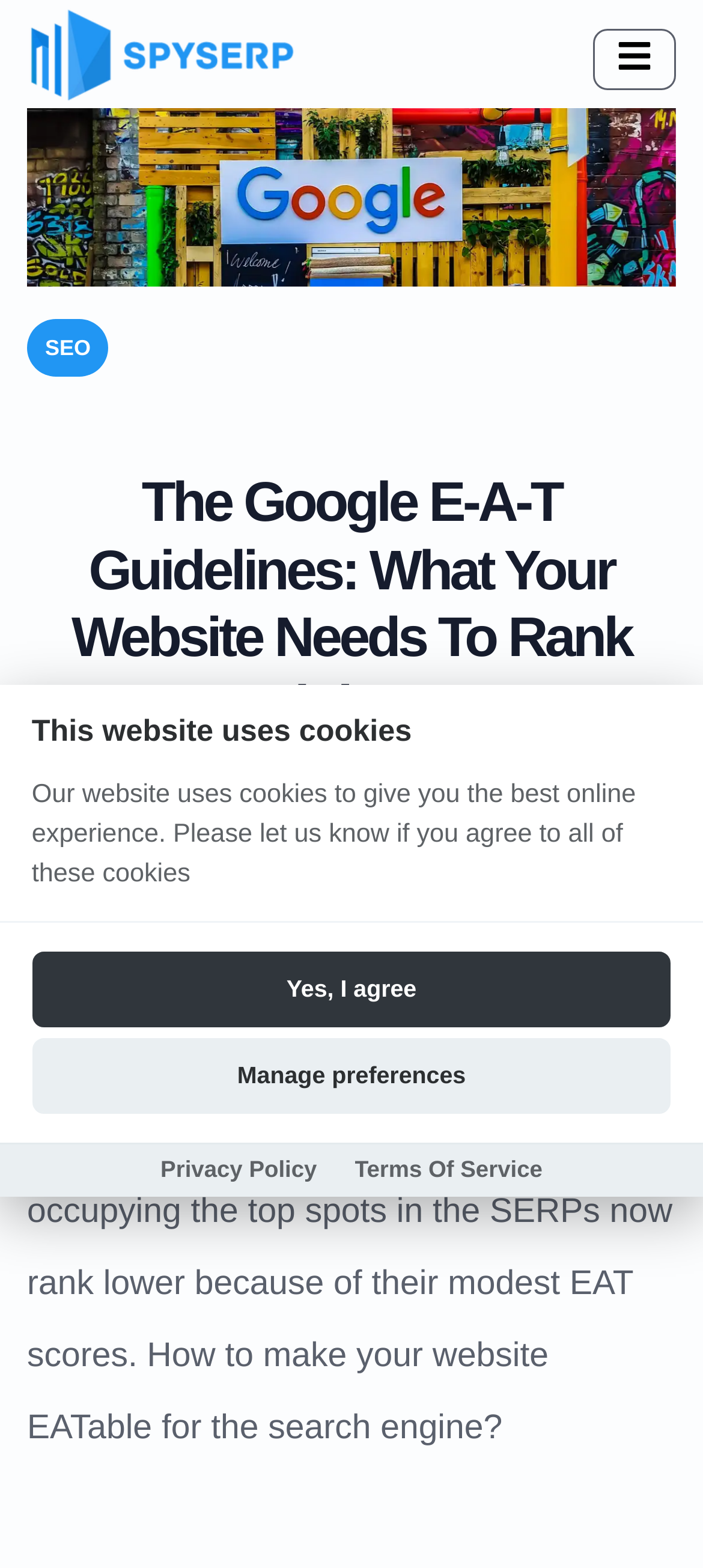Can you find the bounding box coordinates for the UI element given this description: "alt="Arlo Camera outdoor skins," title="skinarlocamera""? Provide the coordinates as four float numbers between 0 and 1: [left, top, right, bottom].

None